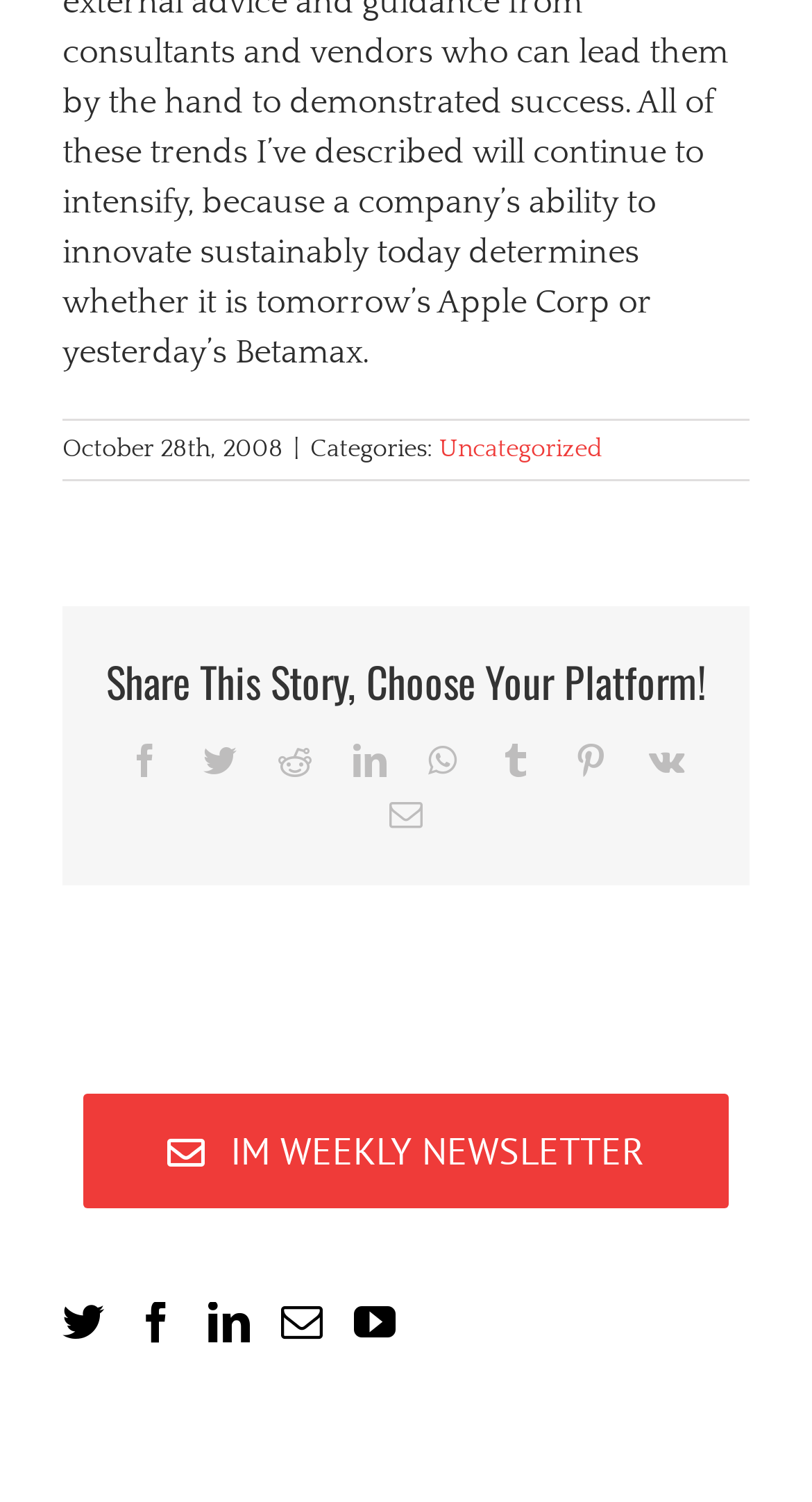How many links are available at the bottom of the webpage?
Use the information from the screenshot to give a comprehensive response to the question.

At the bottom of the webpage, there are links to Twitter, Facebook, LinkedIn, Mail, and YouTube. By counting these links, we can determine that there are 5 links available.